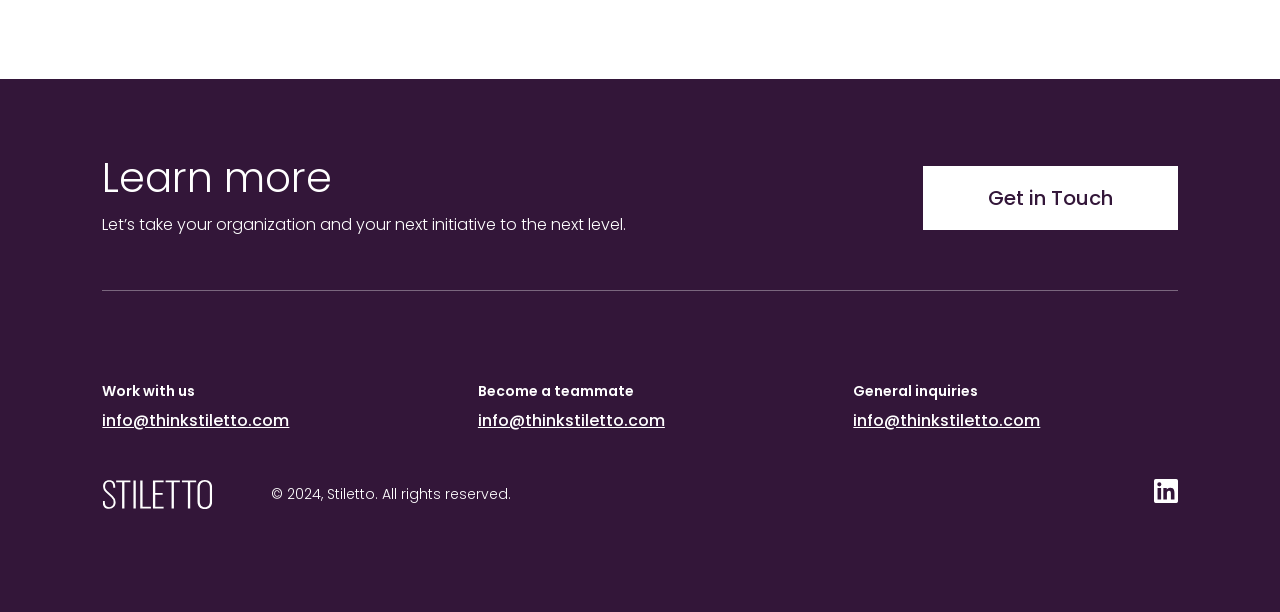What social media platform is linked at the bottom?
Using the information presented in the image, please offer a detailed response to the question.

The social media platform linked at the bottom of the page is LinkedIn, which can be found in the link at the bottom right corner of the page.